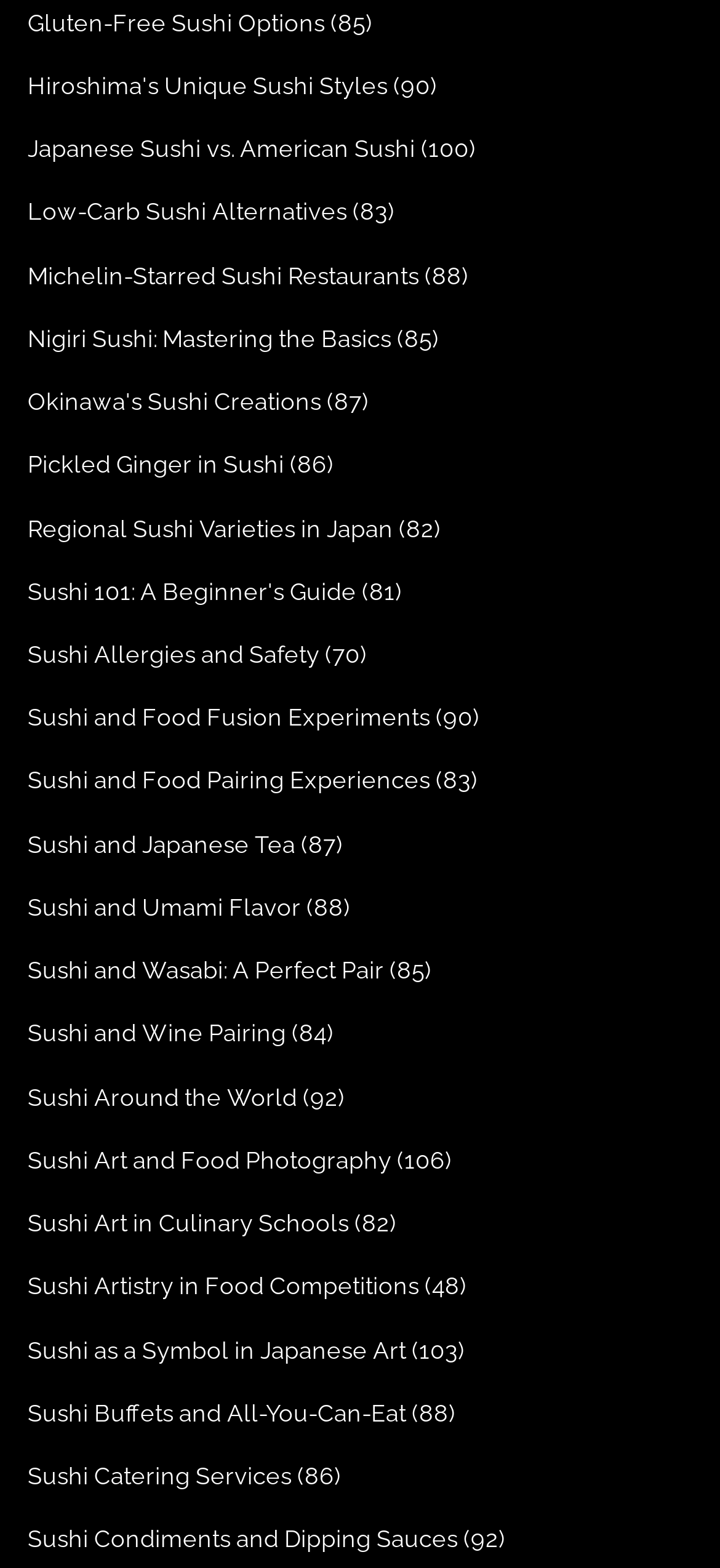What is the topic of the last link?
Refer to the image and provide a one-word or short phrase answer.

Sushi Condiments and Dipping Sauces